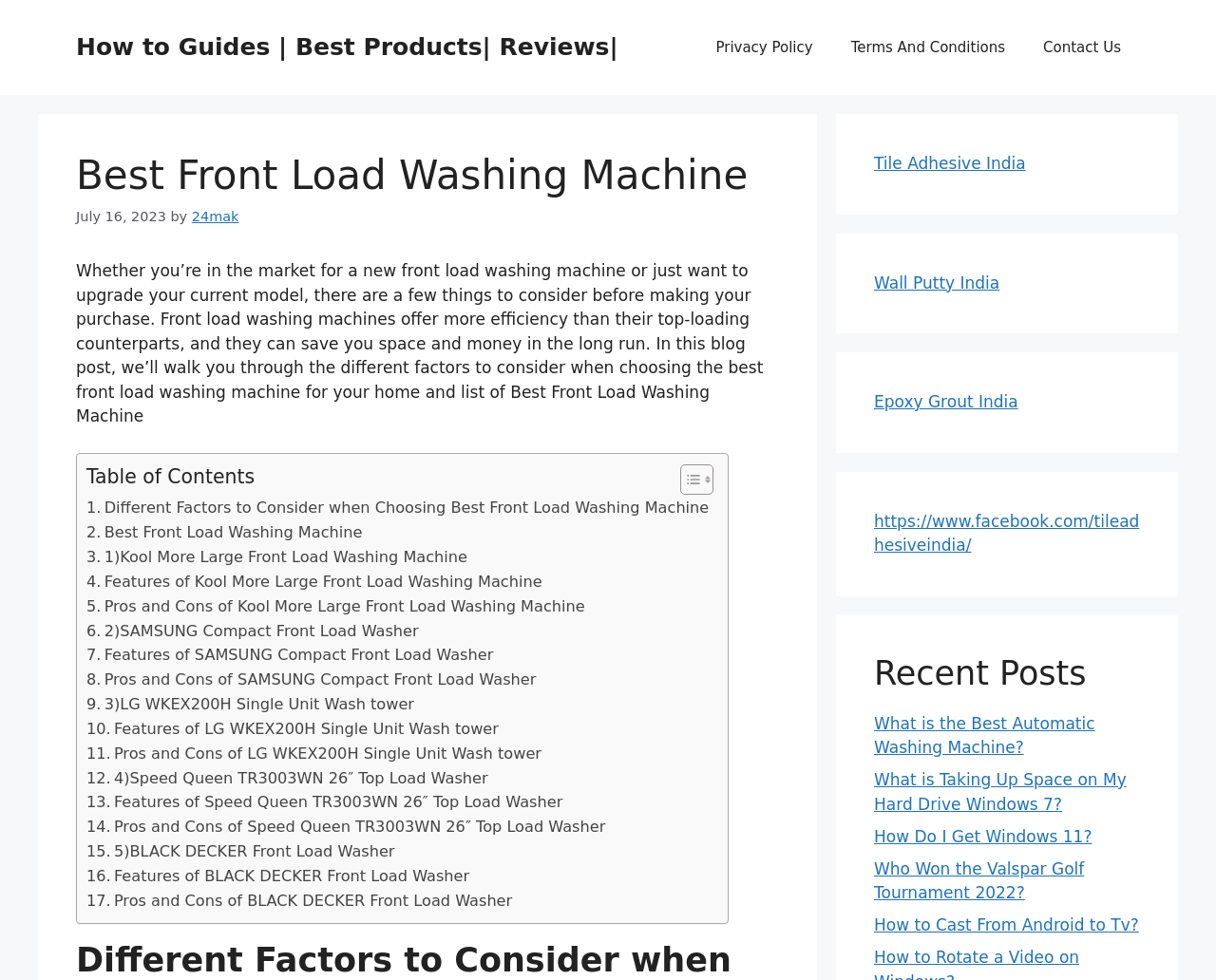Identify the bounding box coordinates of the clickable section necessary to follow the following instruction: "Check the 'Different Factors to Consider when Choosing Best Front Load Washing Machine' section". The coordinates should be presented as four float numbers from 0 to 1, i.e., [left, top, right, bottom].

[0.071, 0.506, 0.583, 0.531]